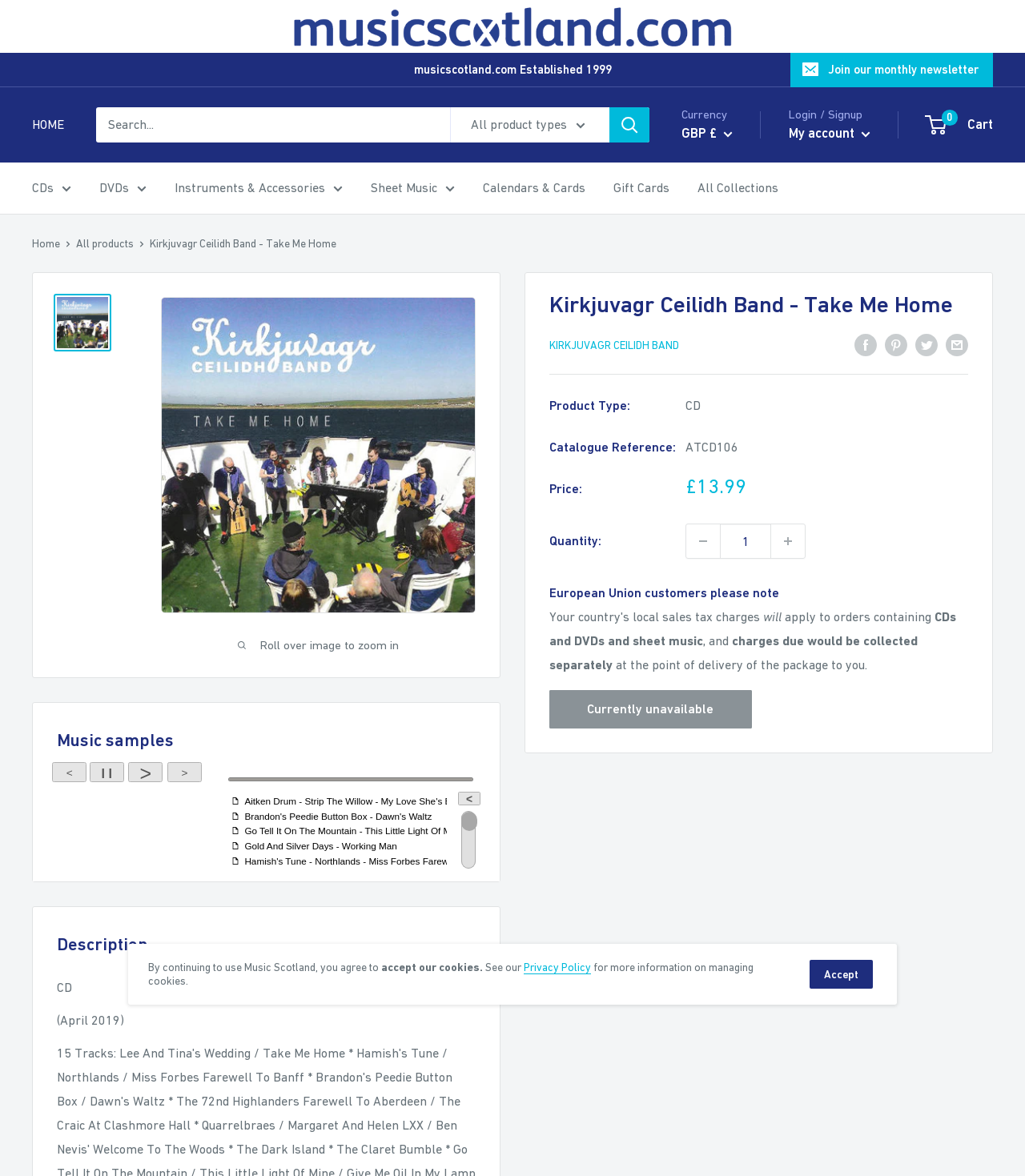Please identify the bounding box coordinates of the element that needs to be clicked to perform the following instruction: "Play the music sample".

[0.125, 0.648, 0.159, 0.665]